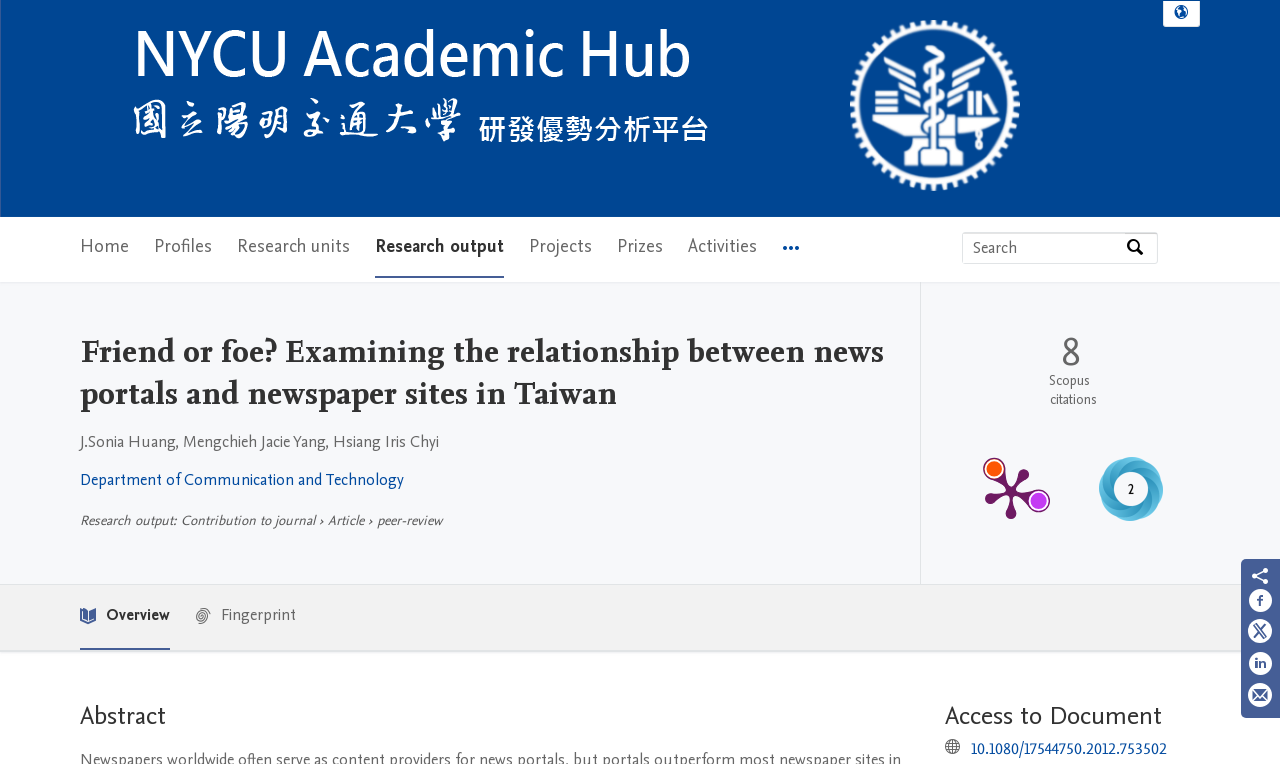Please identify the bounding box coordinates of the region to click in order to complete the given instruction: "Share on Facebook". The coordinates should be four float numbers between 0 and 1, i.e., [left, top, right, bottom].

[0.975, 0.77, 0.995, 0.81]